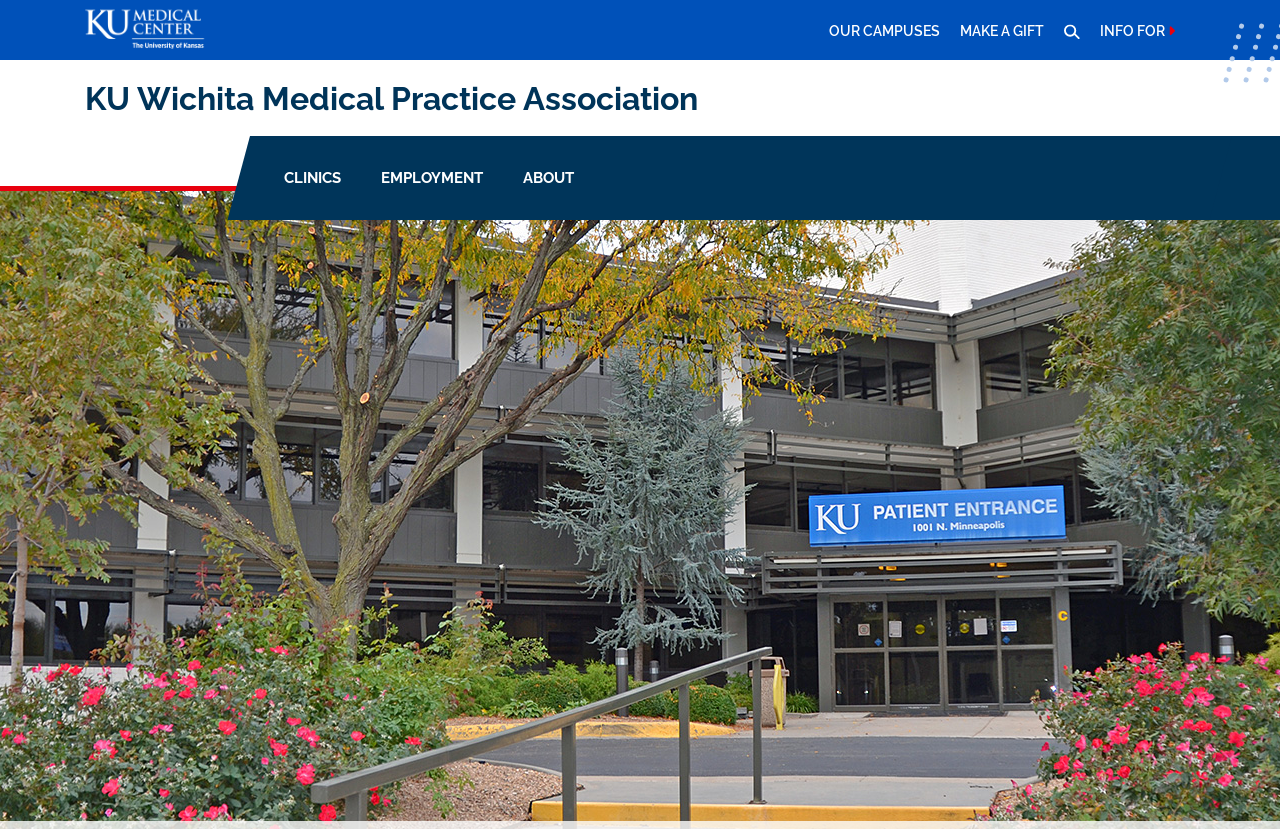Provide a short, one-word or phrase answer to the question below:
How many clinics are listed in the main navigation?

5